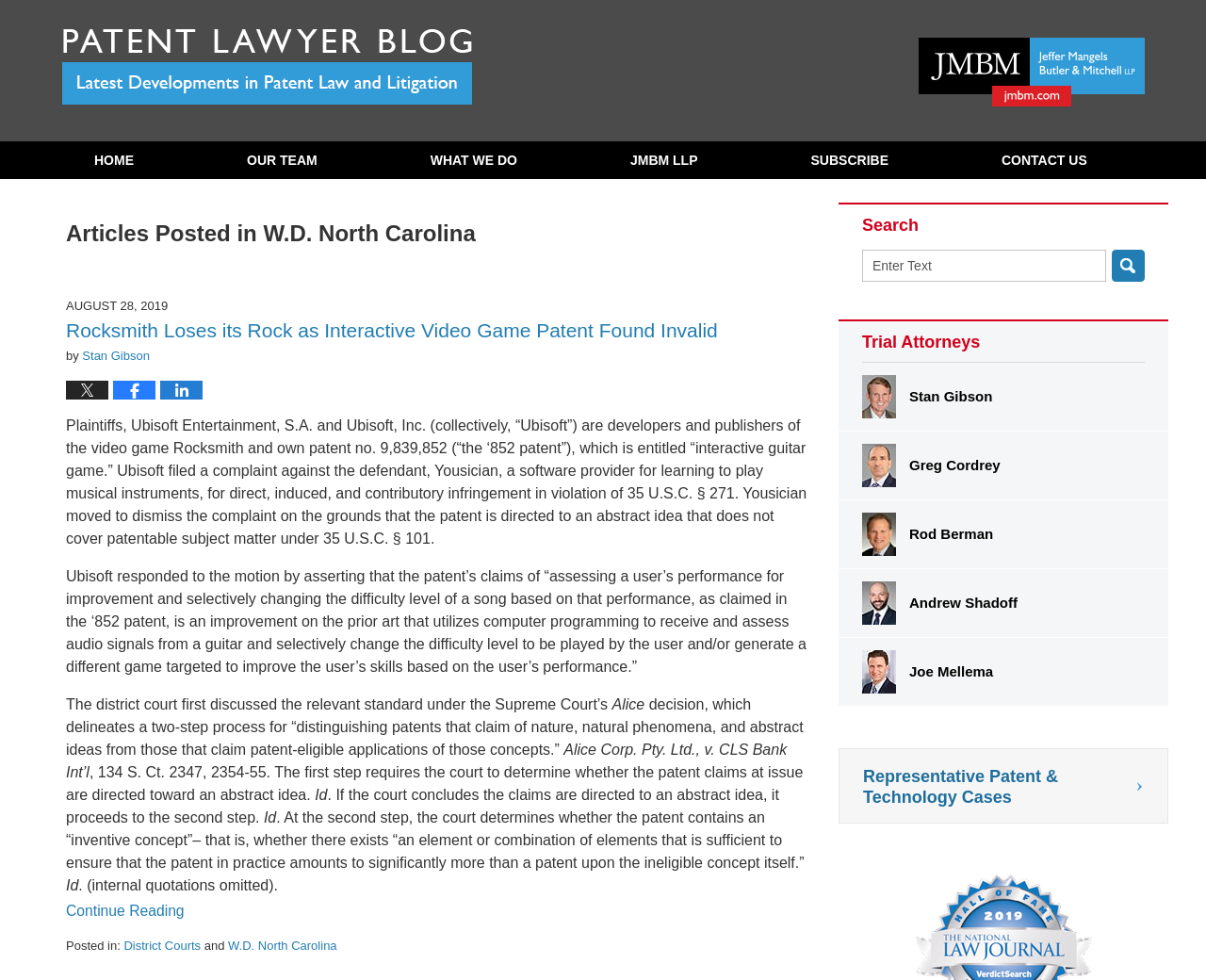Could you locate the bounding box coordinates for the section that should be clicked to accomplish this task: "Click on the 'HOME' link".

[0.031, 0.144, 0.158, 0.183]